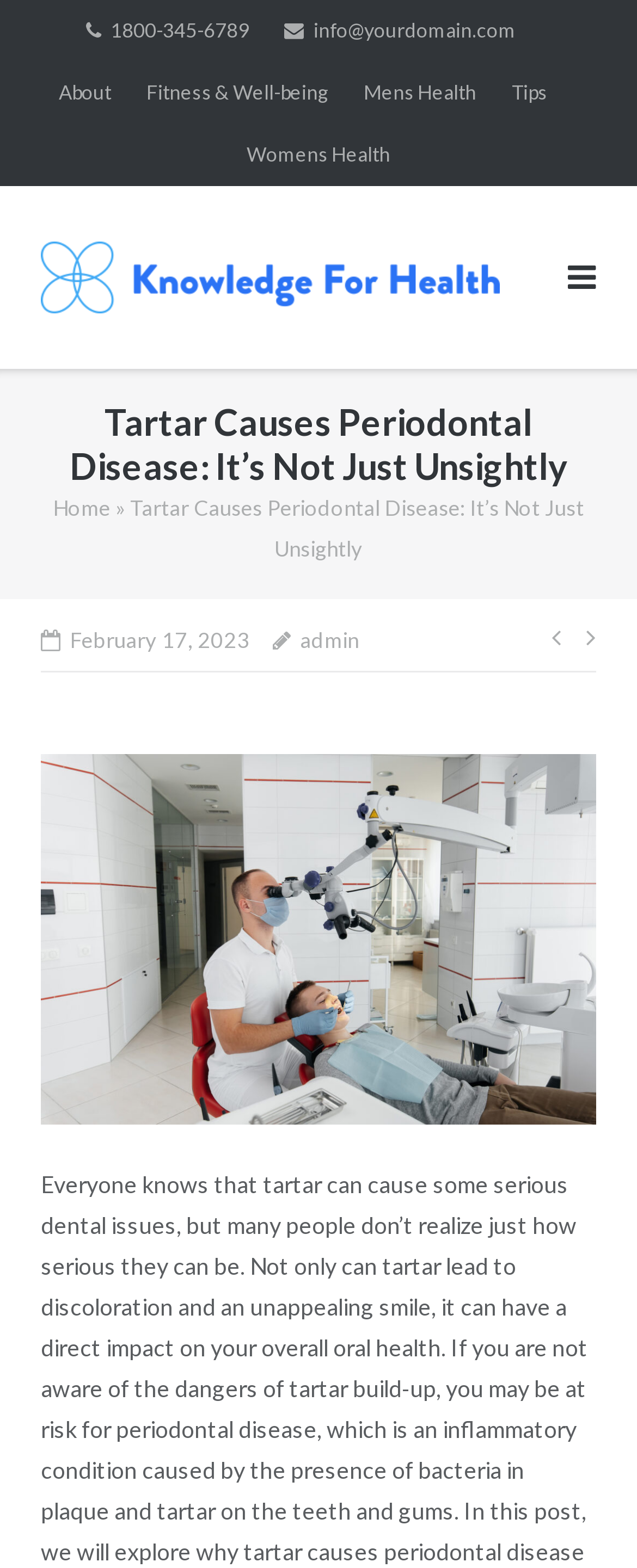Give a detailed overview of the webpage's appearance and contents.

This webpage is about the health topic of tartar causing periodontal disease. At the top left corner, there is a logo of "Knowledge for Health" with a link to the homepage. Below the logo, there are several navigation links, including "About", "Fitness & Well-being", "Men's Health", "Tips", and "Women's Health", which are aligned horizontally. 

To the right of the navigation links, there is a phone number "1800-345-6789" and an email address "info@yourdomain.com" displayed. 

The main content of the webpage starts with a heading "Tartar Causes Periodontal Disease: It’s Not Just Unsightly" in a large font size. Below the heading, there is a link to the "Home" page, followed by a right arrow symbol. 

The main article is presented in a table layout, with a timestamp "February 17, 2023" at the top left corner. Below the timestamp, there is a link to the author "admin". At the bottom of the article, there is a post navigation section with links to previous and next posts, represented by arrow icons. 

At the bottom right corner of the webpage, there is a social media link represented by an icon.